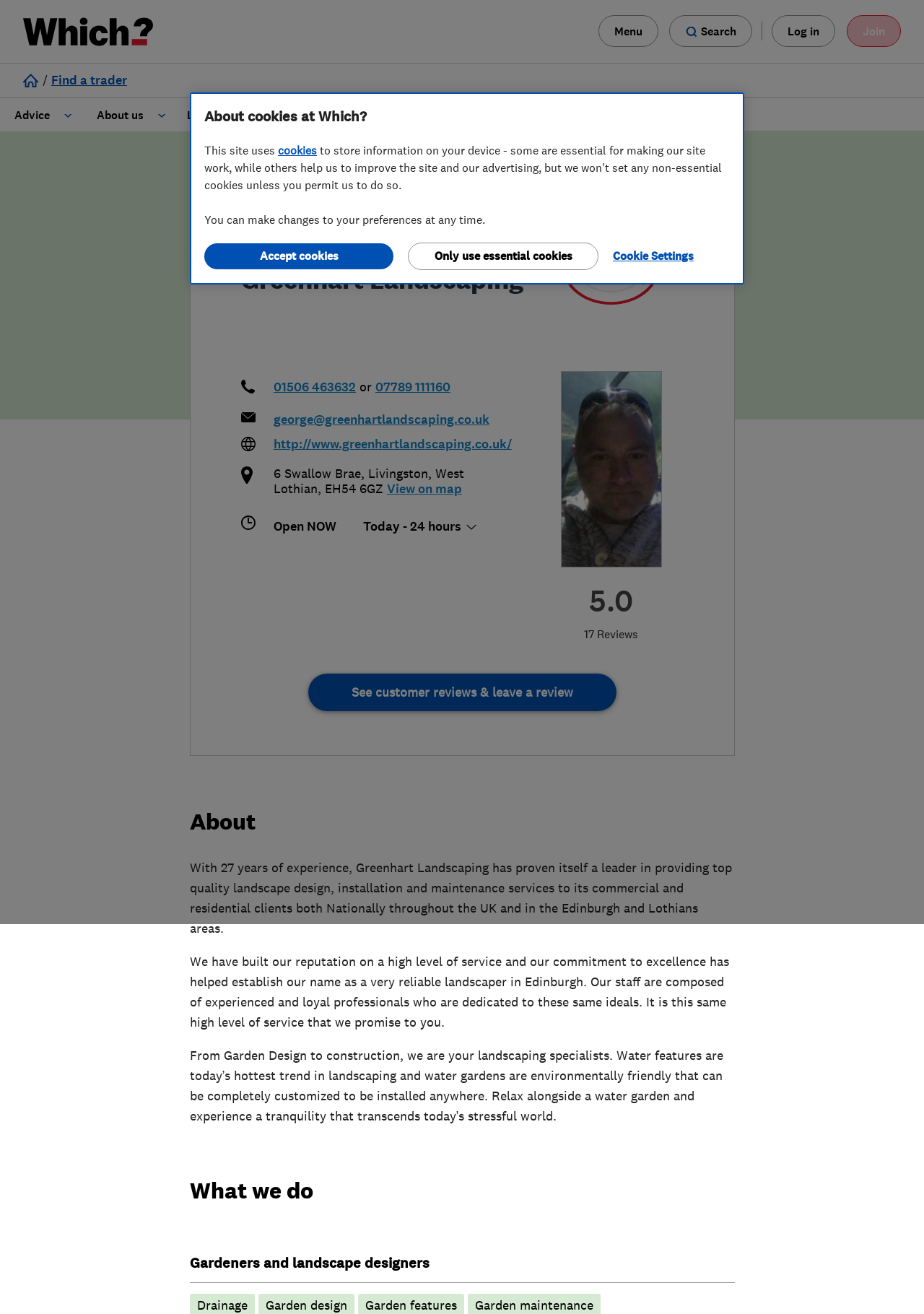Respond to the following query with just one word or a short phrase: 
What is the rating of Greenhart Landscaping?

5.0